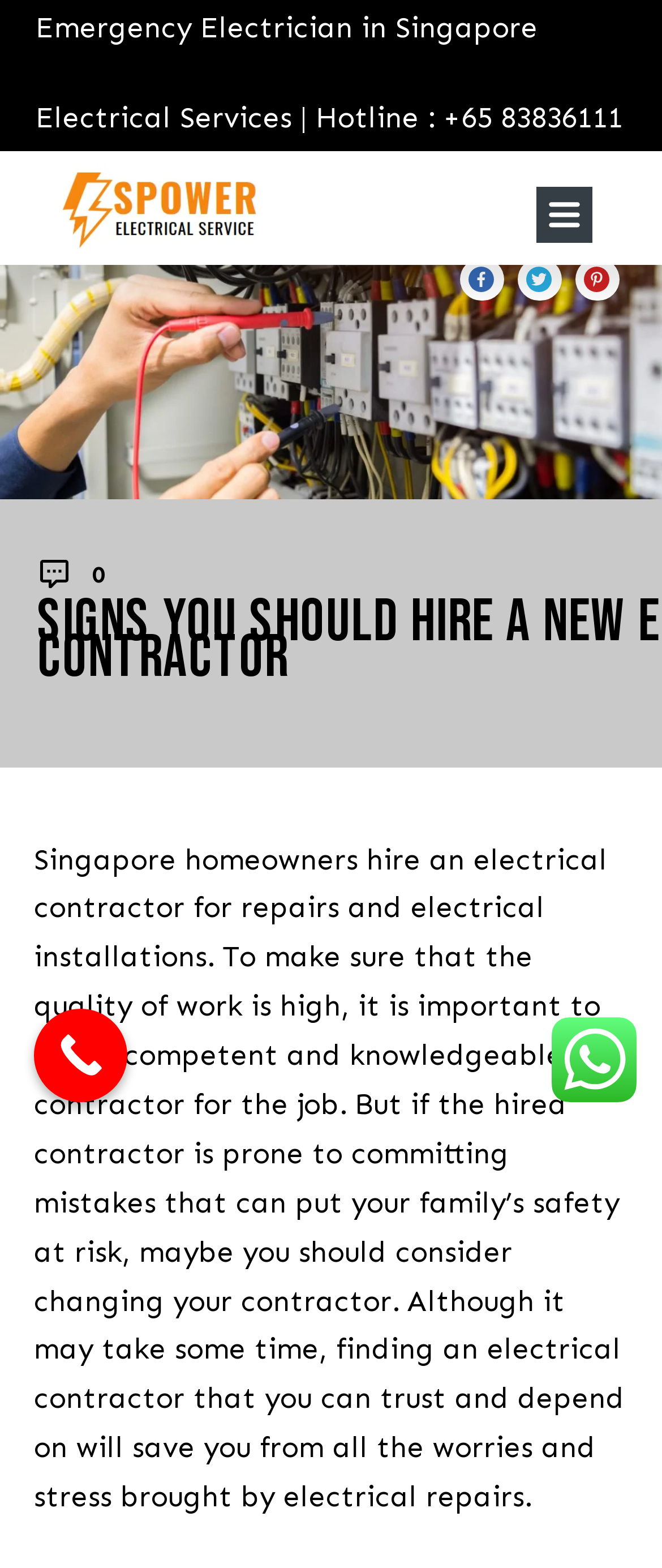What is the topic of the webpage?
Could you answer the question with a detailed and thorough explanation?

I determined the topic by reading the introductory paragraph and the overall content of the webpage, which discusses the importance of hiring a competent electrical contractor and the services provided by Spower Electrician Singapore.